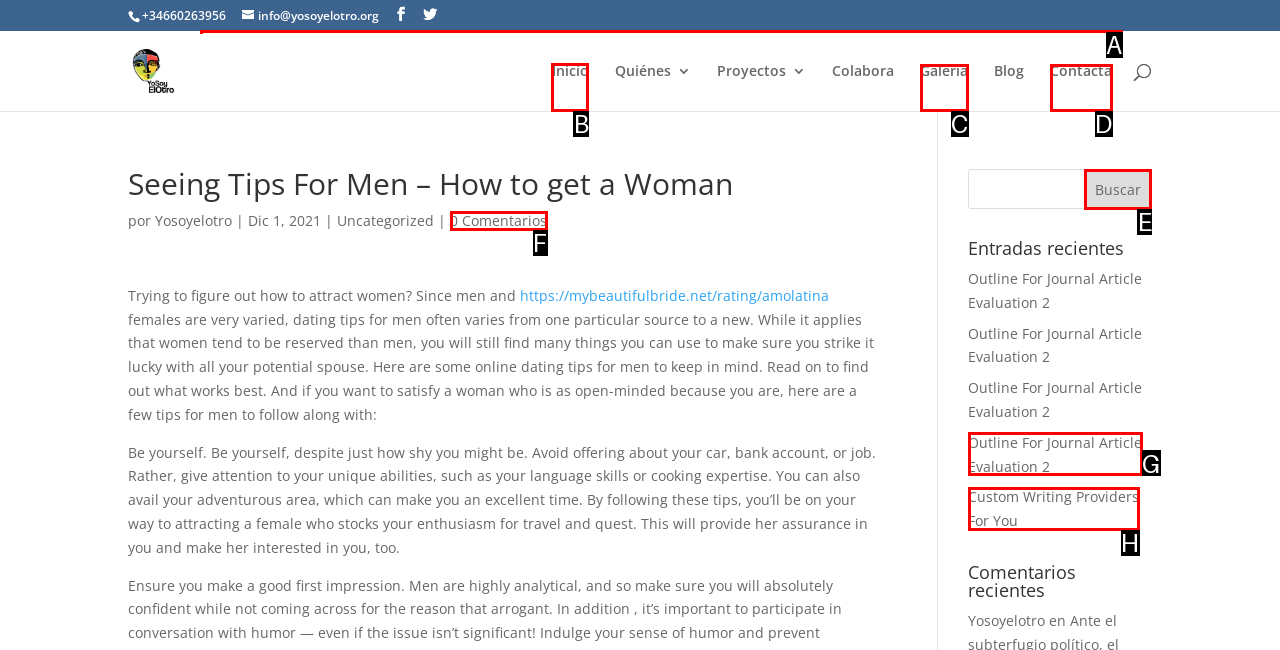Select the letter of the element you need to click to complete this task: Click on the 'Inicio' link
Answer using the letter from the specified choices.

B